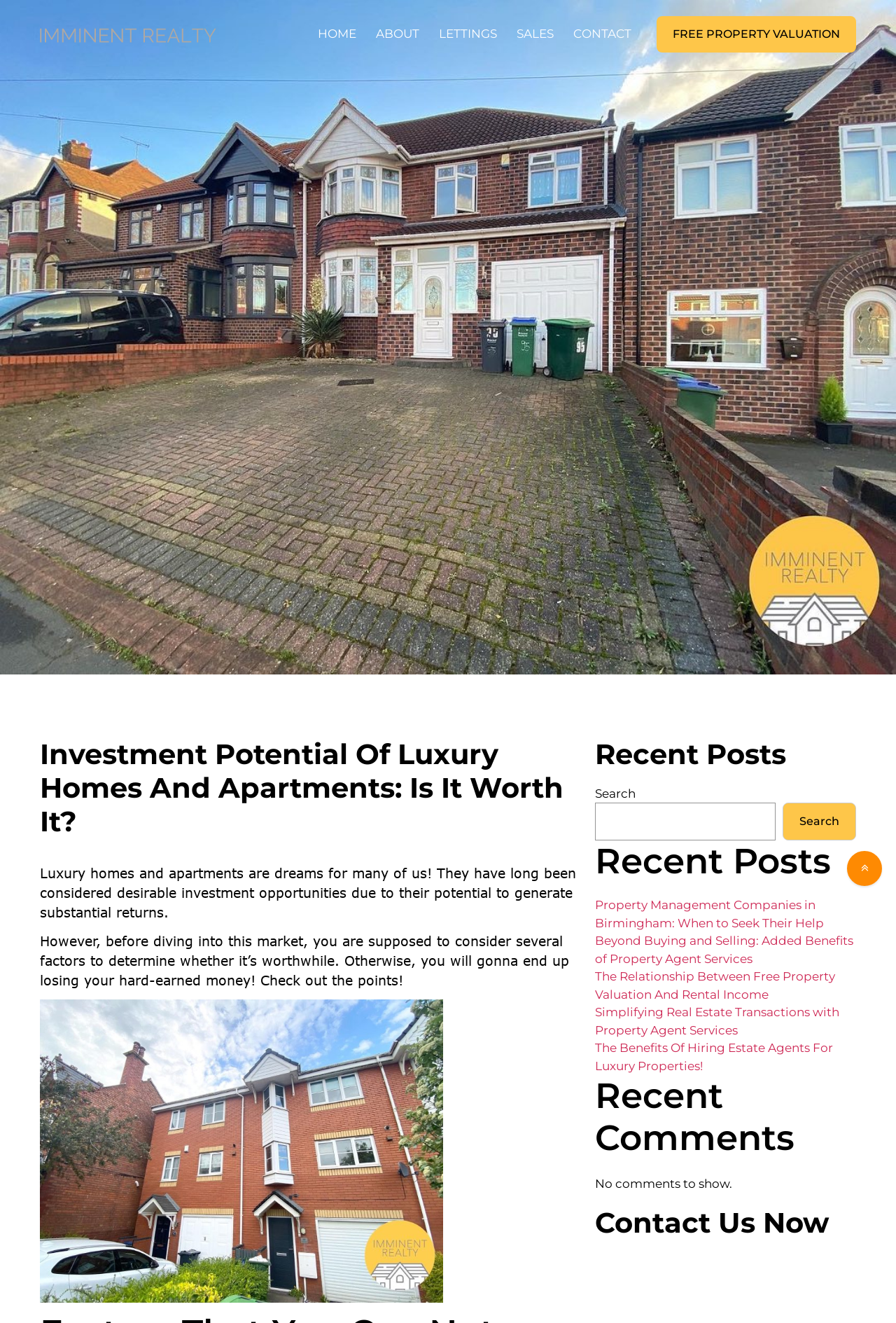What is the message displayed under 'Recent Comments'?
Refer to the image and give a detailed answer to the question.

The 'Recent Comments' section displays a message indicating that there are no comments to show, suggesting that there are no user comments or discussions related to the webpage's content. This section may be intended to facilitate user engagement and discussion, but currently, there are no comments to display.